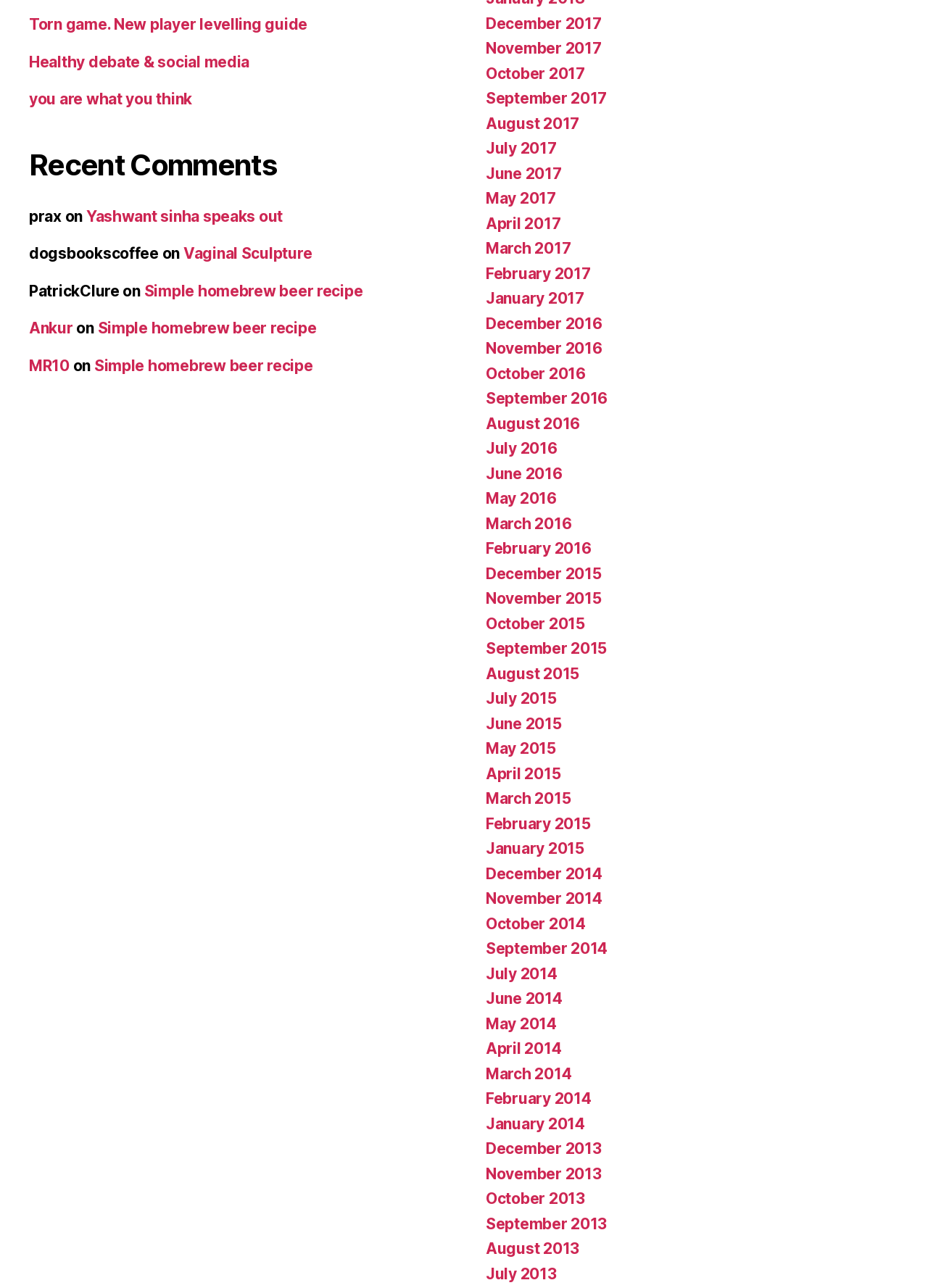Please determine the bounding box coordinates of the area that needs to be clicked to complete this task: 'Check out the 'Vaginal Sculpture' article'. The coordinates must be four float numbers between 0 and 1, formatted as [left, top, right, bottom].

[0.198, 0.19, 0.336, 0.204]